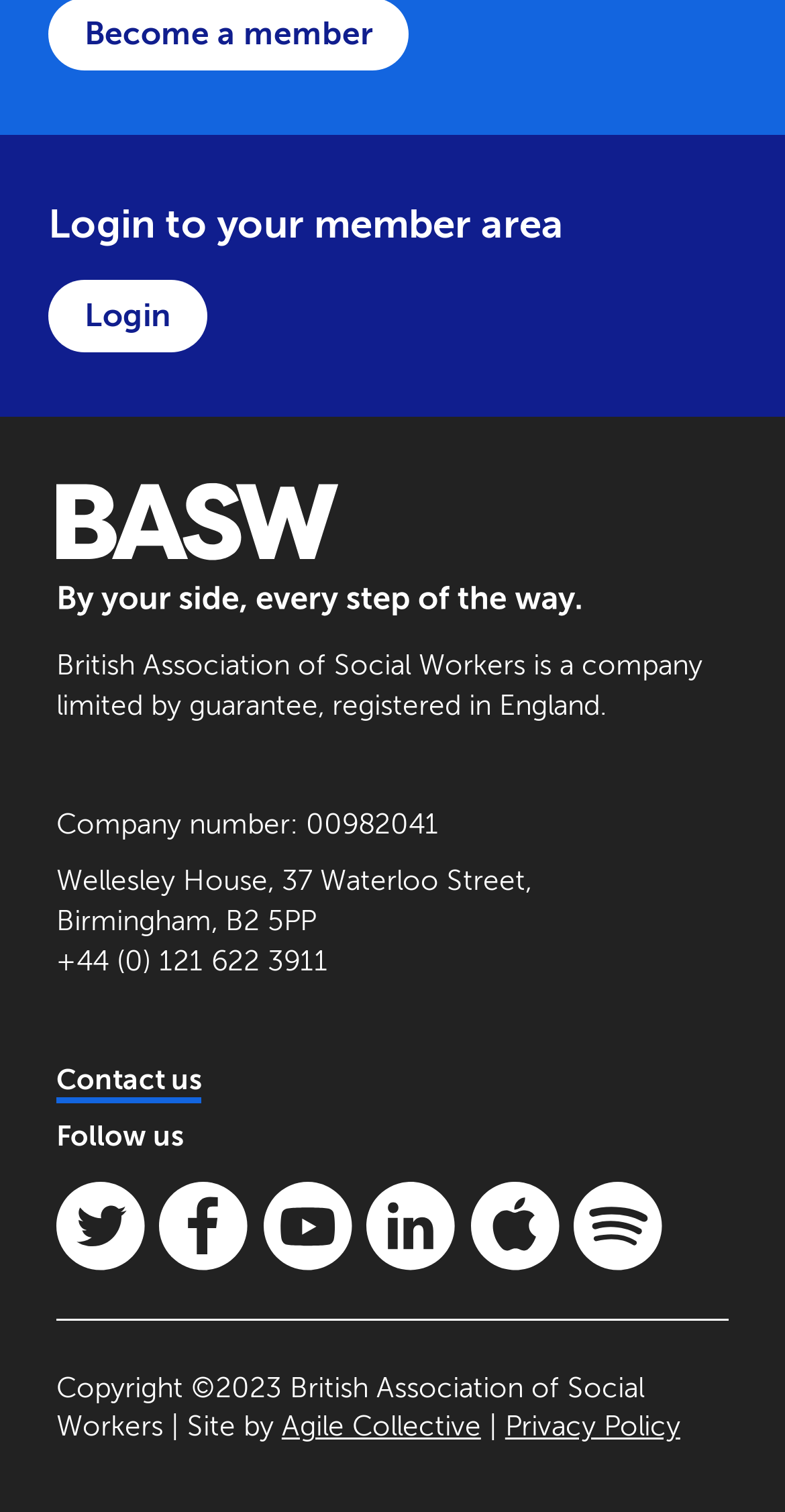Look at the image and give a detailed response to the following question: What is the name of the organization?

The name of the organization can be found in the StaticText element 'British Association of Social Workers is a company limited by guarantee, registered in England.' which is located at the bottom of the webpage.